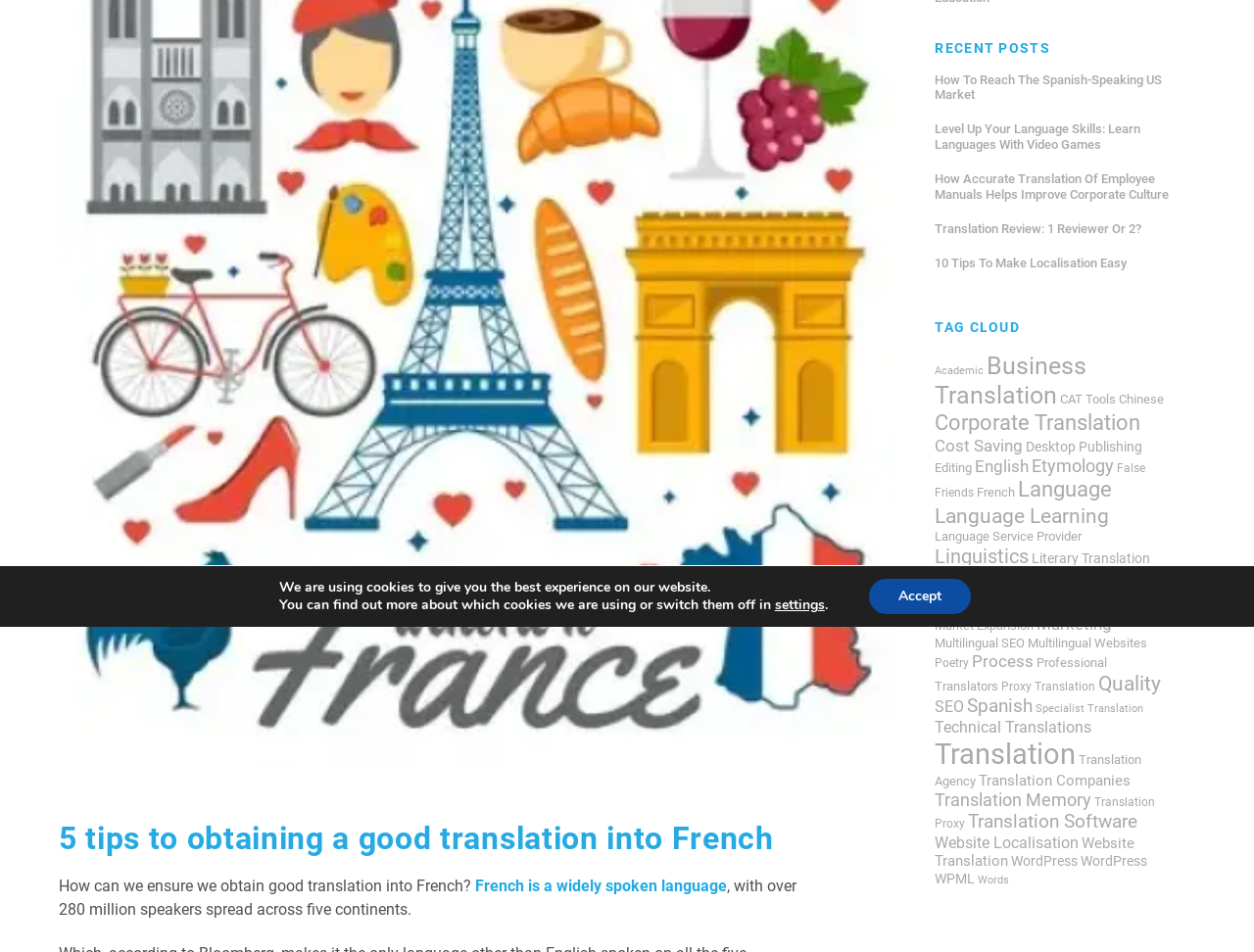Please determine the bounding box coordinates for the UI element described here. Use the format (top-left x, top-left y, bottom-right x, bottom-right y) with values bounded between 0 and 1: Business Translation

[0.746, 0.369, 0.867, 0.43]